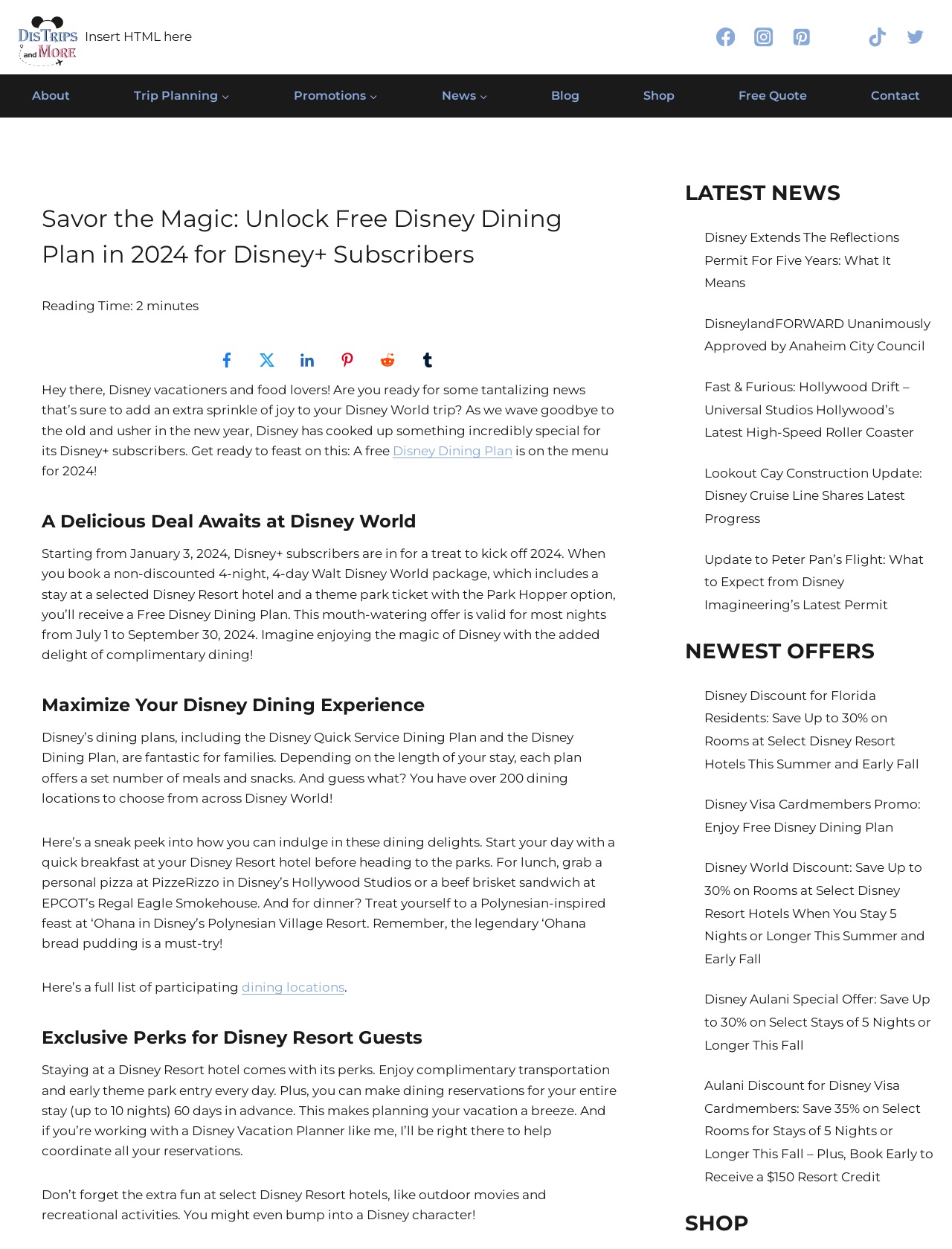Using the given element description, provide the bounding box coordinates (top-left x, top-left y, bottom-right x, bottom-right y) for the corresponding UI element in the screenshot: Disney Dining Plan

[0.412, 0.355, 0.538, 0.367]